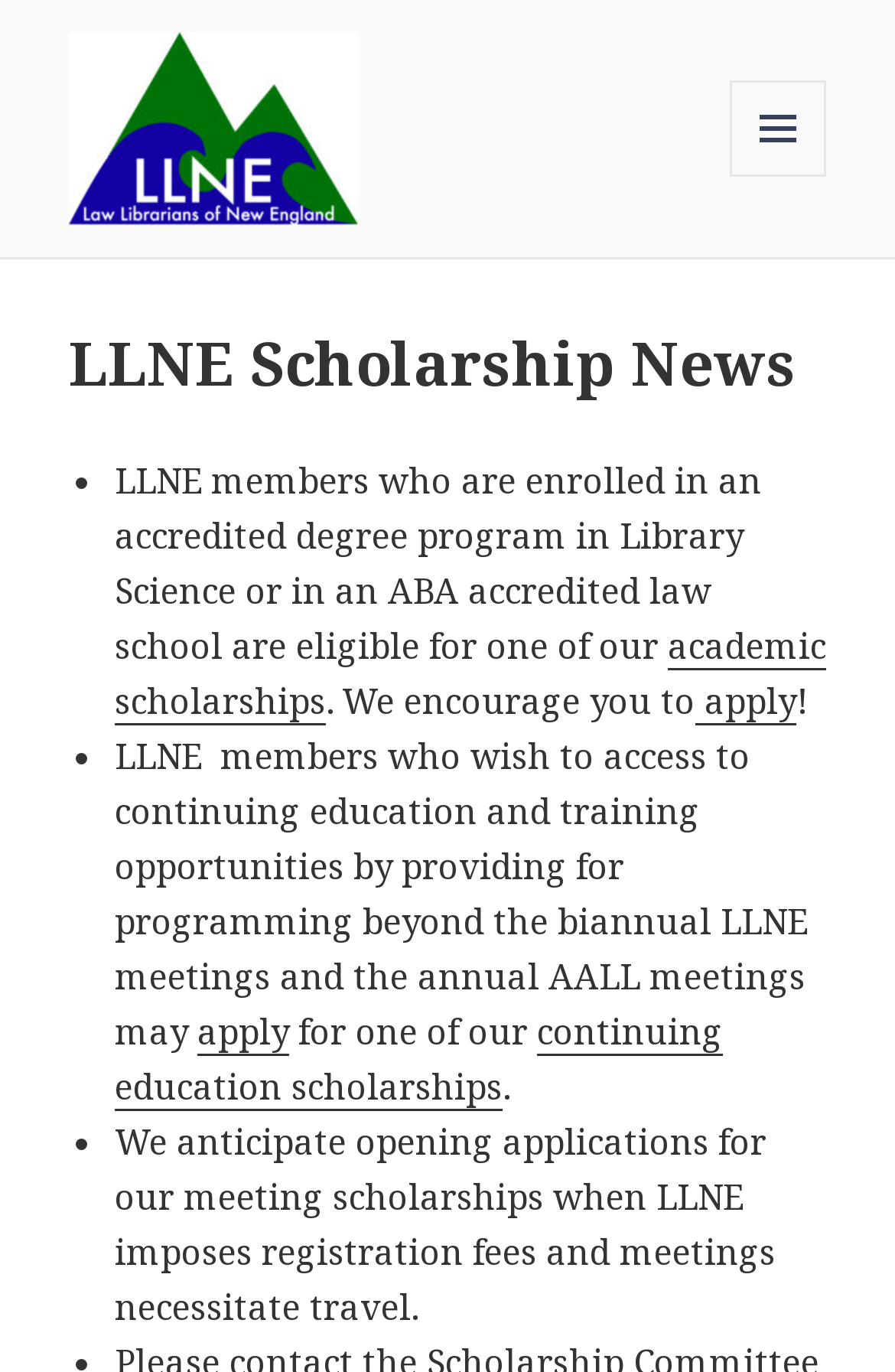Give a concise answer using one word or a phrase to the following question:
When will the meeting scholarship applications open?

When LLNE imposes registration fees